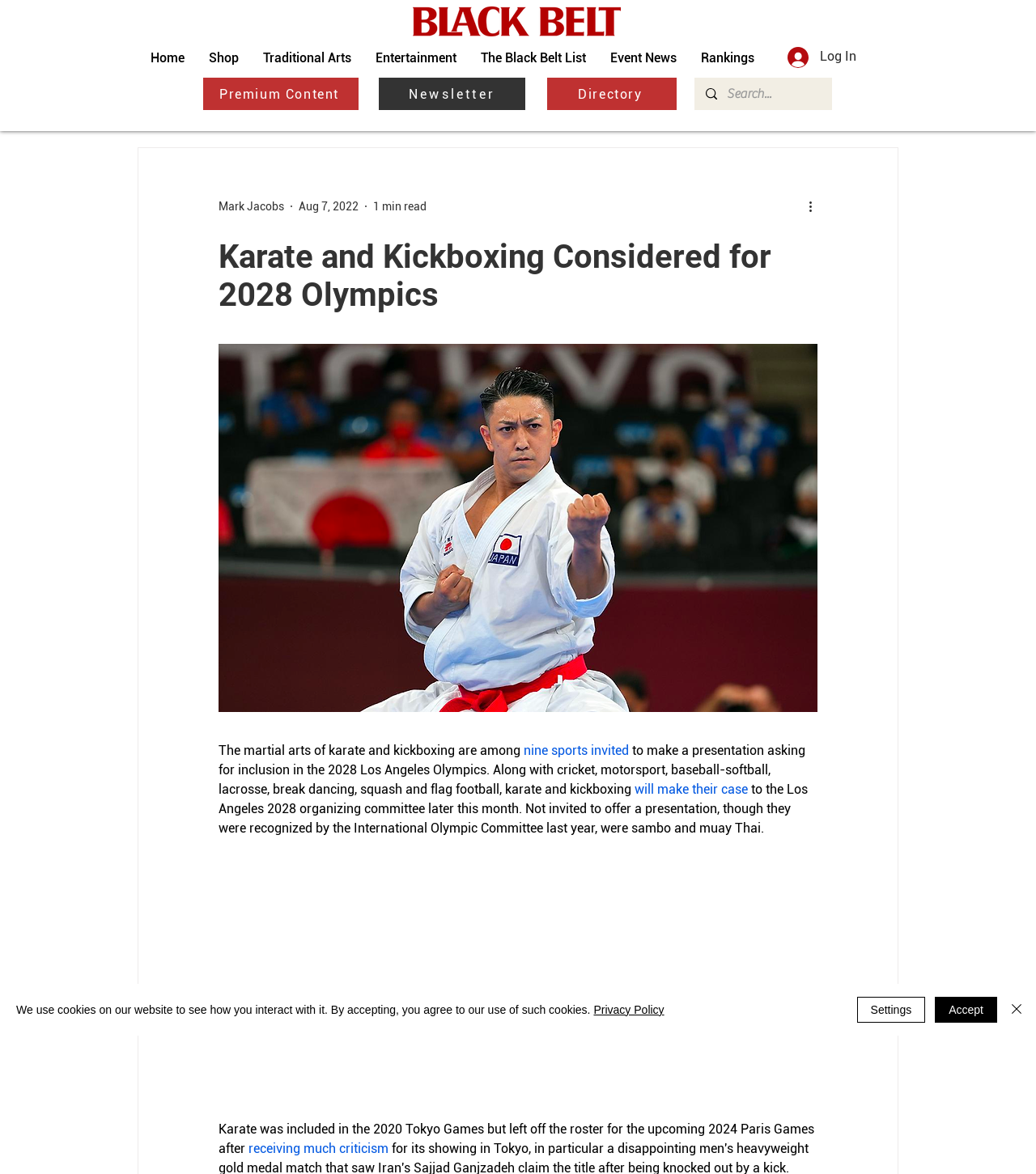Please mark the clickable region by giving the bounding box coordinates needed to complete this instruction: "Search for something".

[0.702, 0.066, 0.77, 0.094]